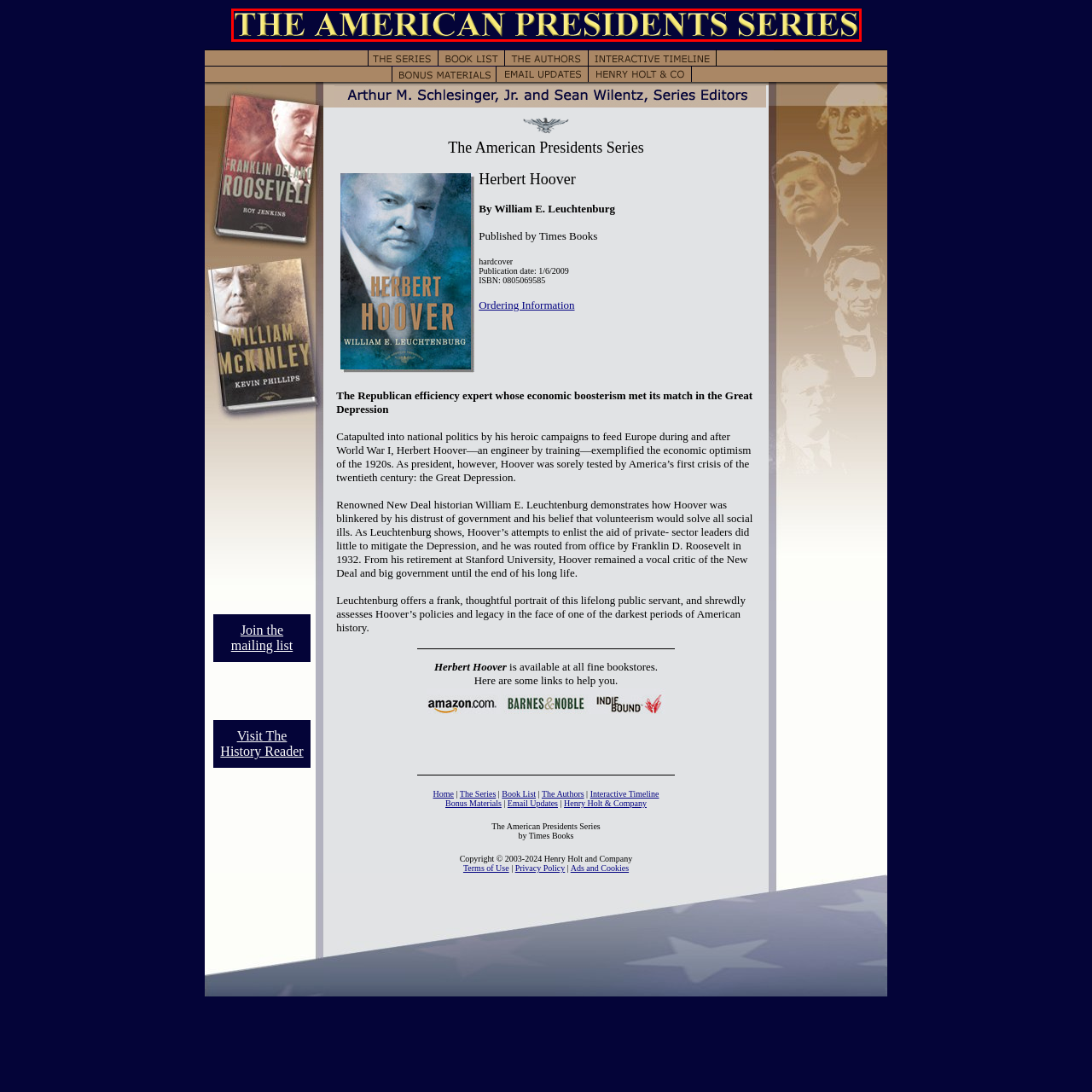What is the likely focus of the series?
Examine the image inside the red bounding box and give an in-depth answer to the question, using the visual evidence provided.

The title 'THE AMERICAN PRESIDENTS SERIES' and the caption's description of the series as a valuable resource for those interested in U.S. history and political studies suggest that the series is focused on the lives and contributions of American presidents.